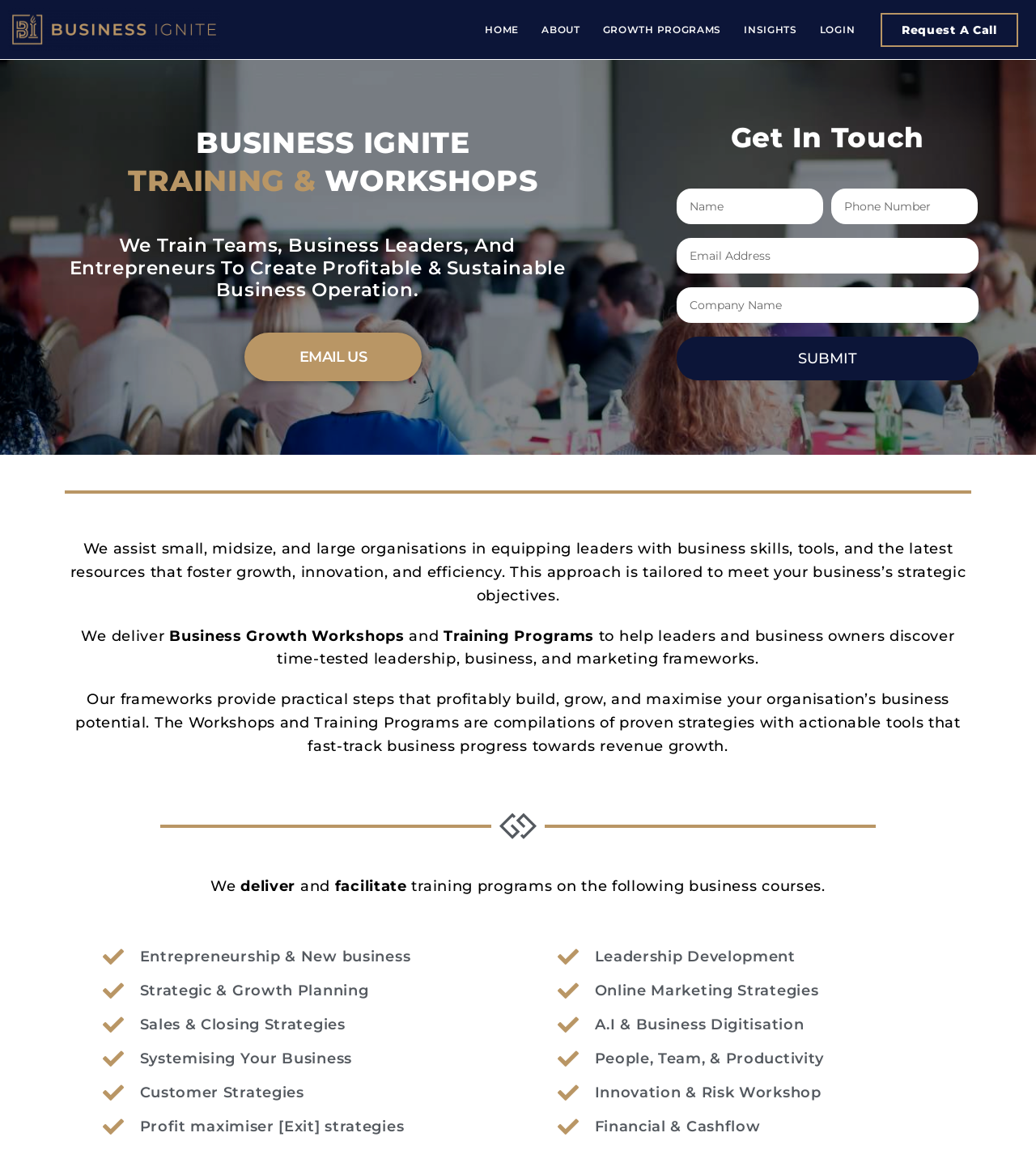Please determine the bounding box coordinates of the element to click in order to execute the following instruction: "Click on the 'Top' link". The coordinates should be four float numbers between 0 and 1, specified as [left, top, right, bottom].

None